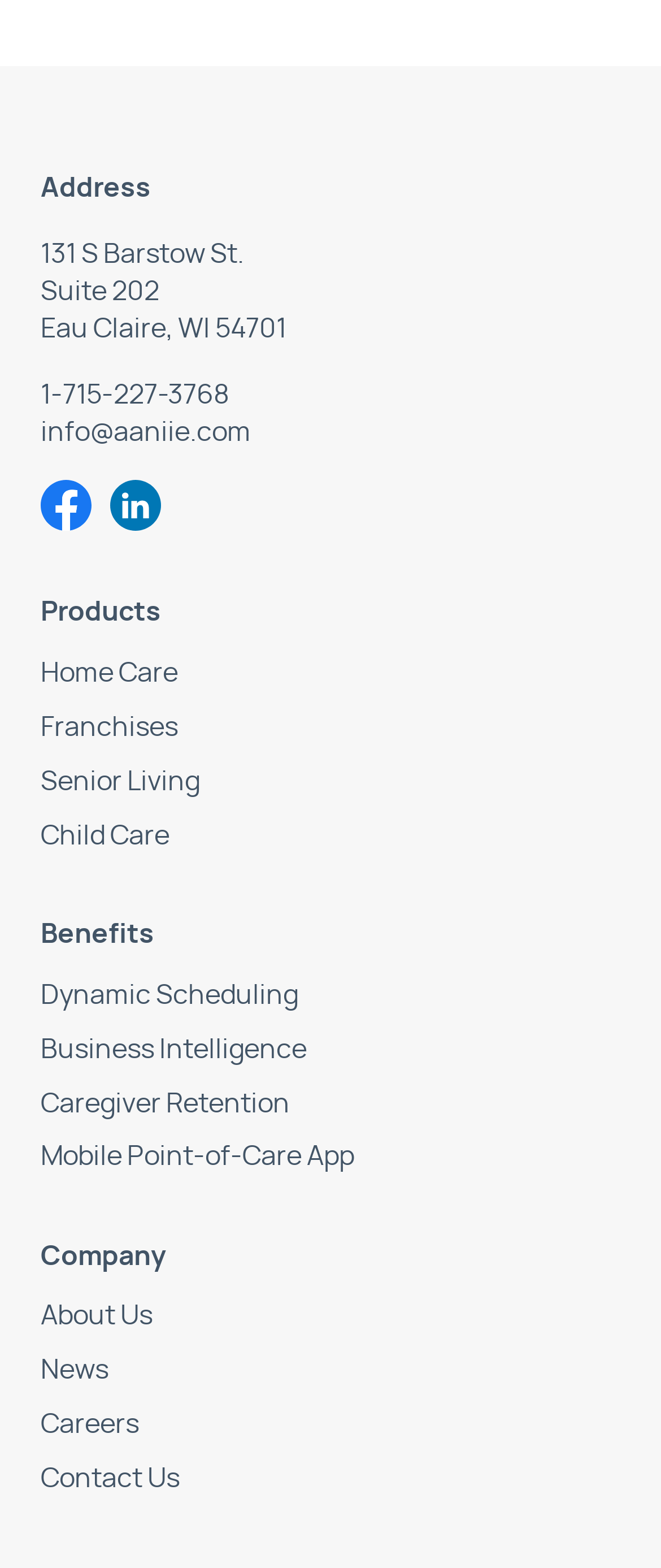Locate the bounding box of the UI element with the following description: "Home Care".

[0.062, 0.412, 0.938, 0.447]